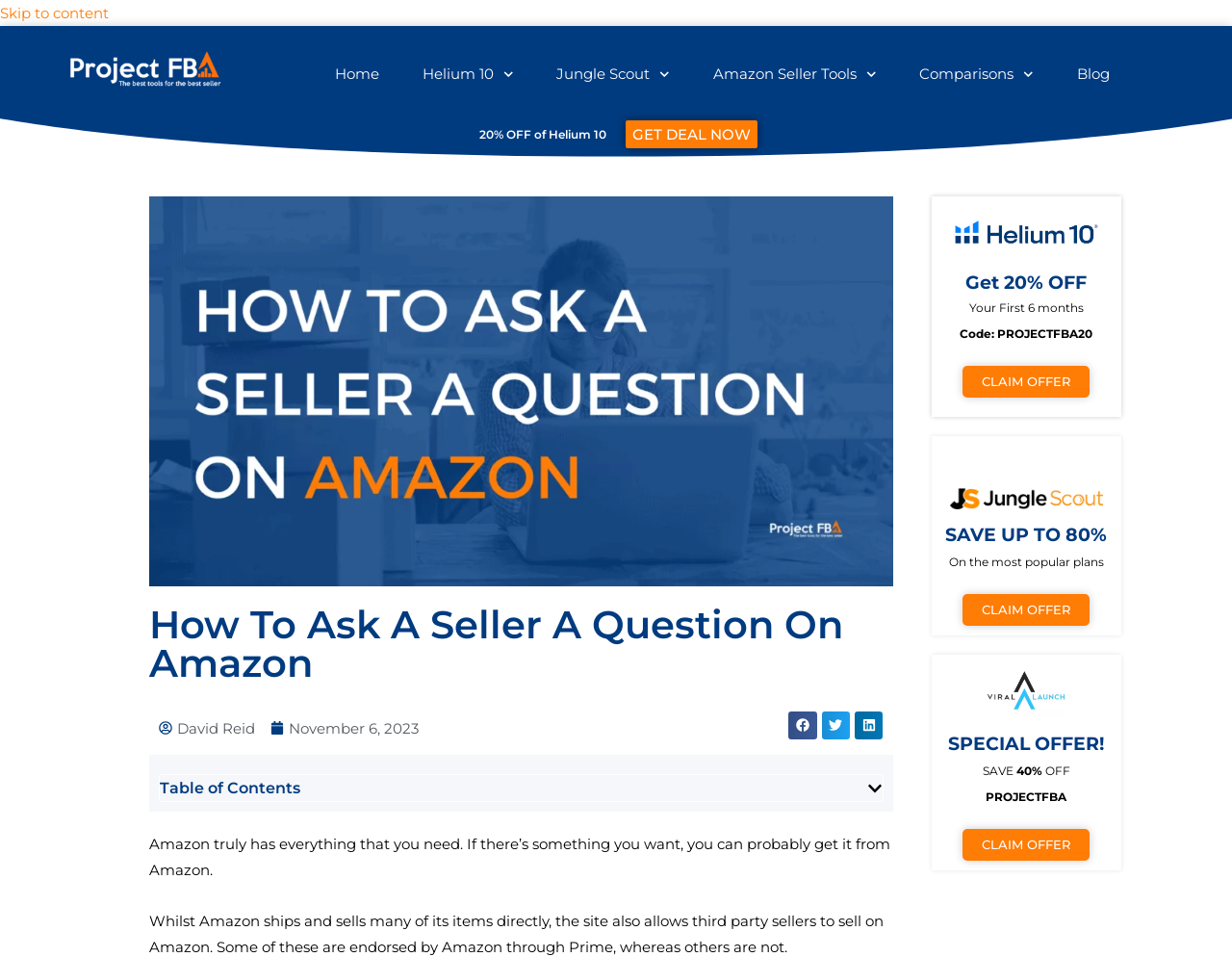Highlight the bounding box coordinates of the region I should click on to meet the following instruction: "Click on 'Skip to content'".

[0.0, 0.0, 1.0, 0.027]